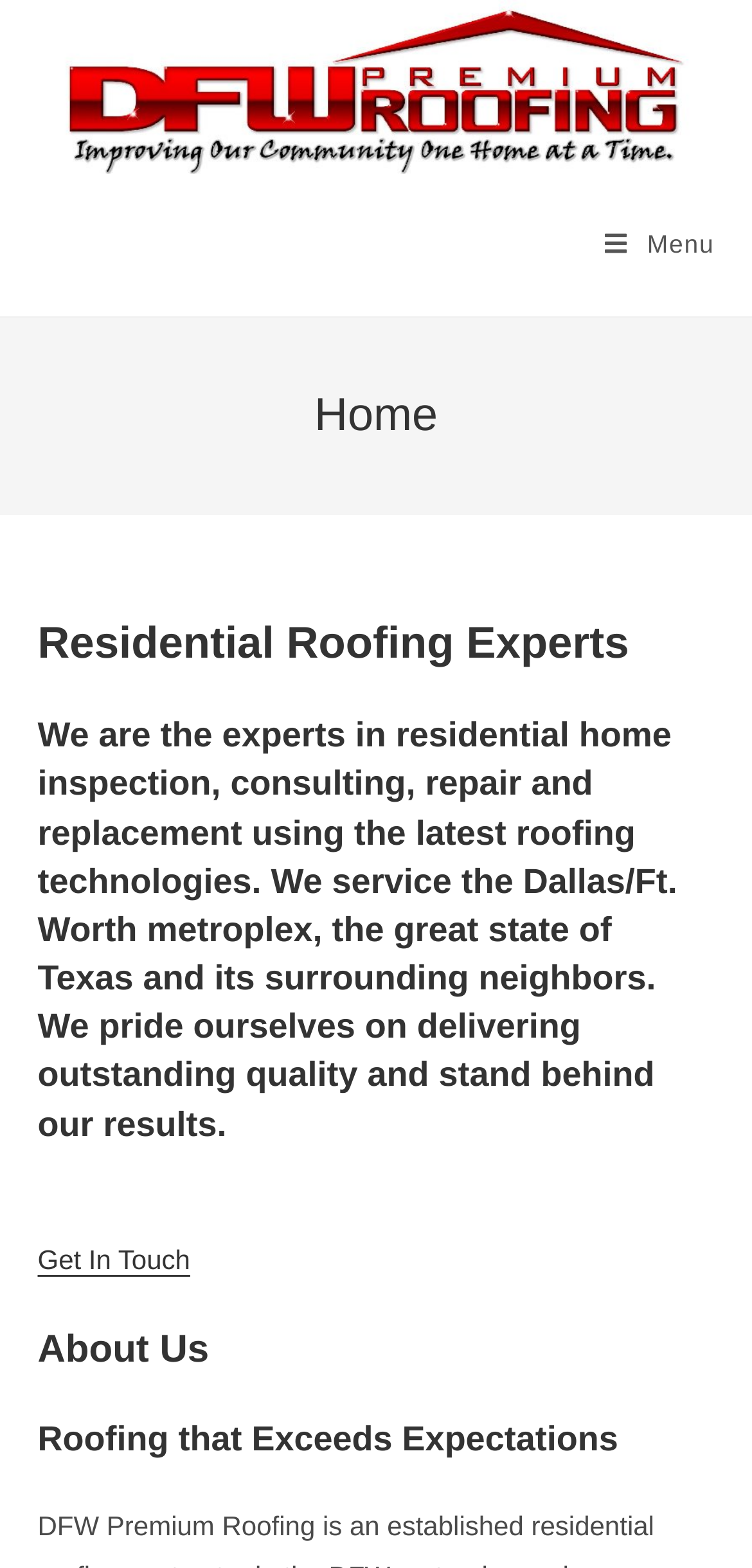Please provide a comprehensive answer to the question below using the information from the image: What is the tone of the company's description?

I inferred this by reading the company's description, which uses phrases like 'exceeds expectations' and 'stand behind our results', suggesting a tone of professionalism and confidence.